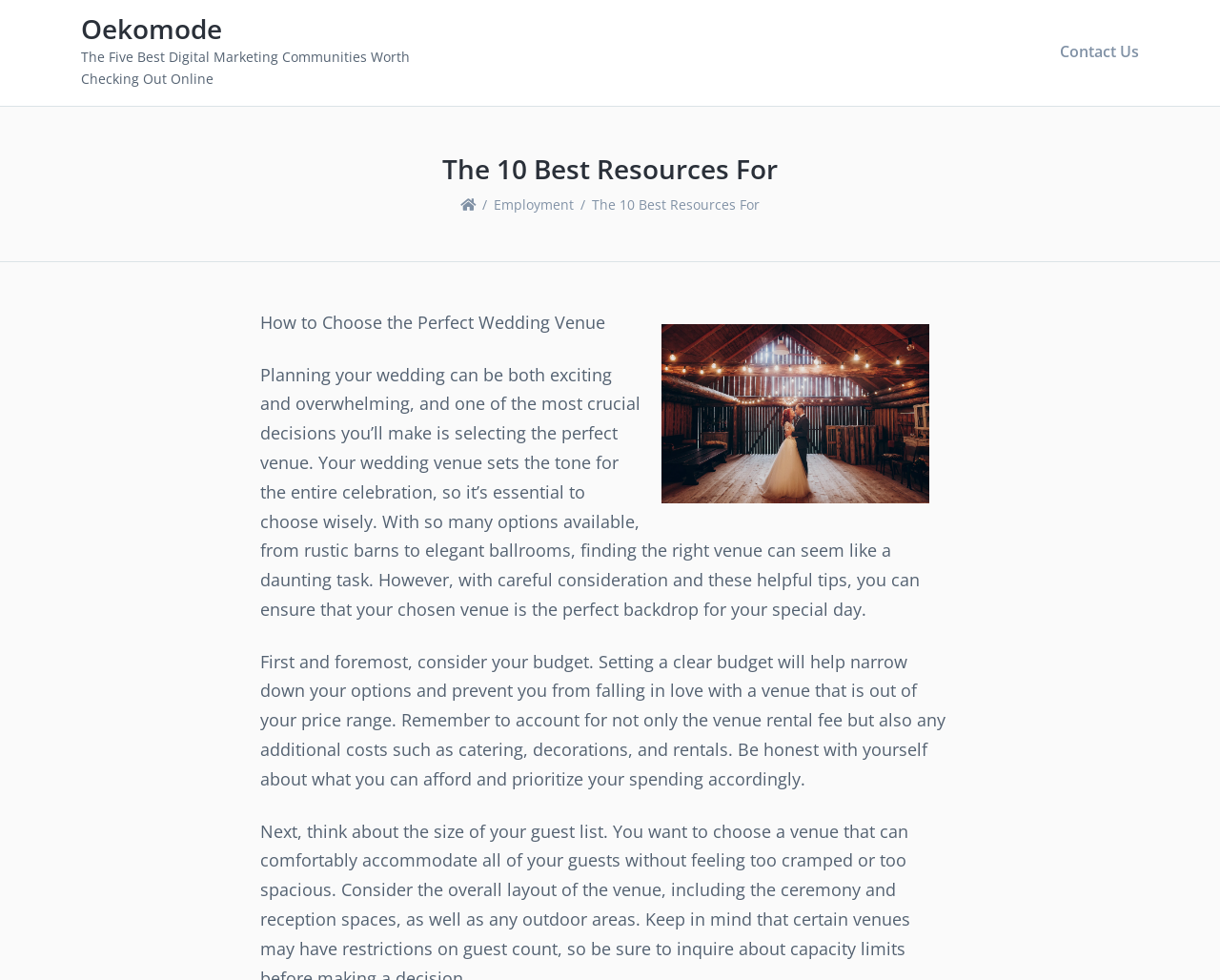Determine the bounding box coordinates for the HTML element mentioned in the following description: "Employment". The coordinates should be a list of four floats ranging from 0 to 1, represented as [left, top, right, bottom].

[0.405, 0.199, 0.47, 0.218]